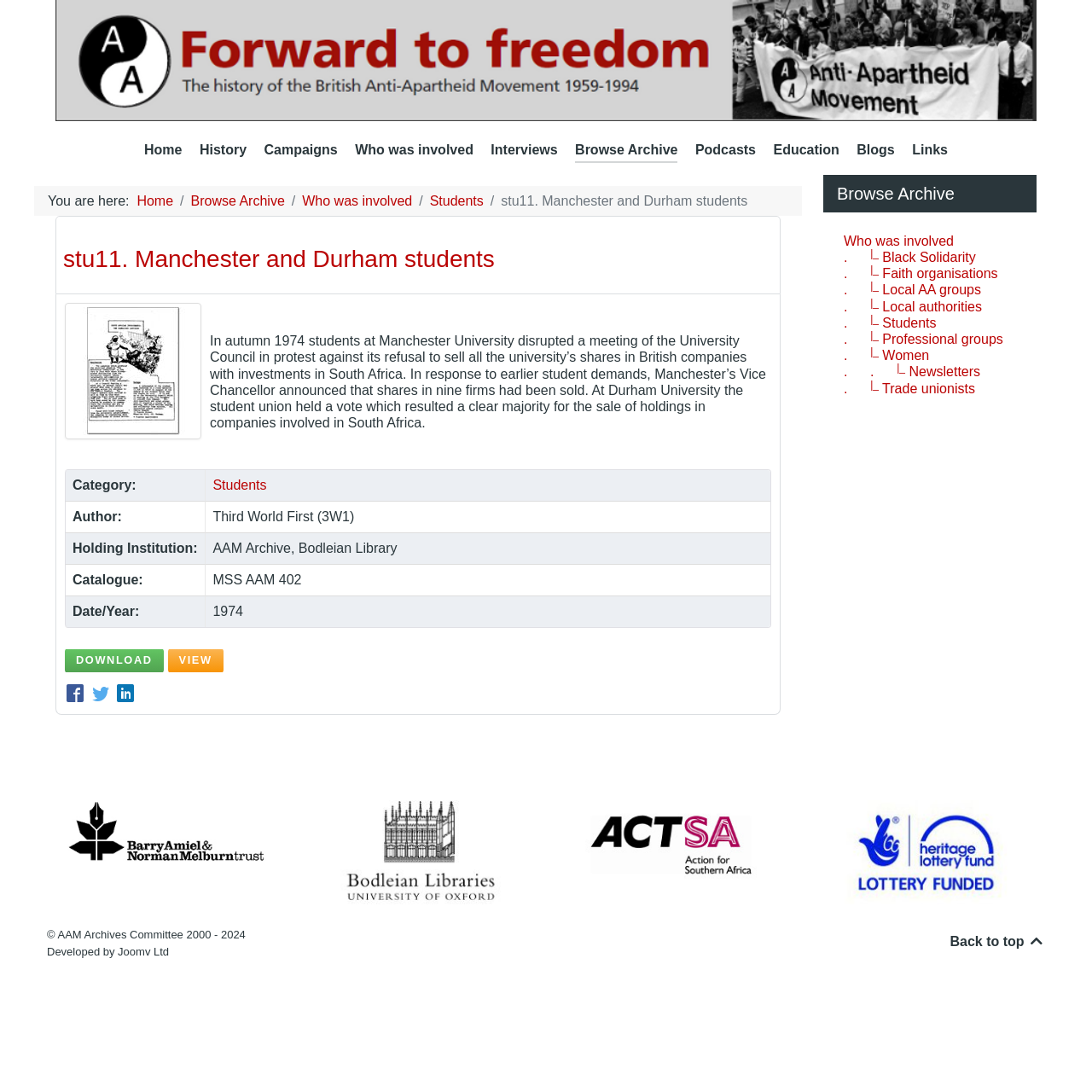Identify the bounding box coordinates of the part that should be clicked to carry out this instruction: "View 'stu11. Manchester and Durham students'".

[0.059, 0.594, 0.15, 0.616]